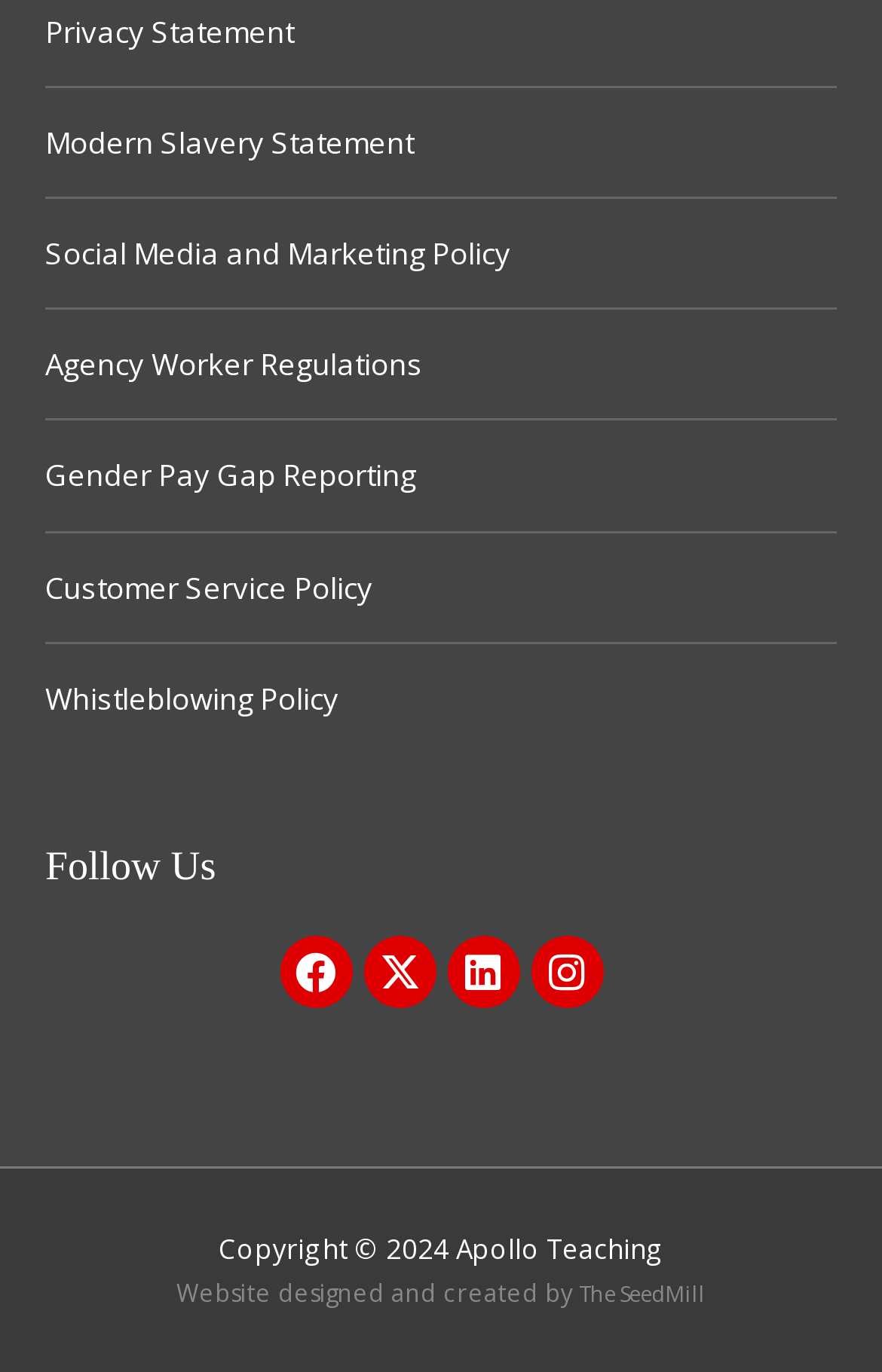Review the image closely and give a comprehensive answer to the question: What is the name of the website designer?

I found the website designer's name by looking at the text 'Website designed and created by The SeedMill' which is located at the bottom of the webpage.